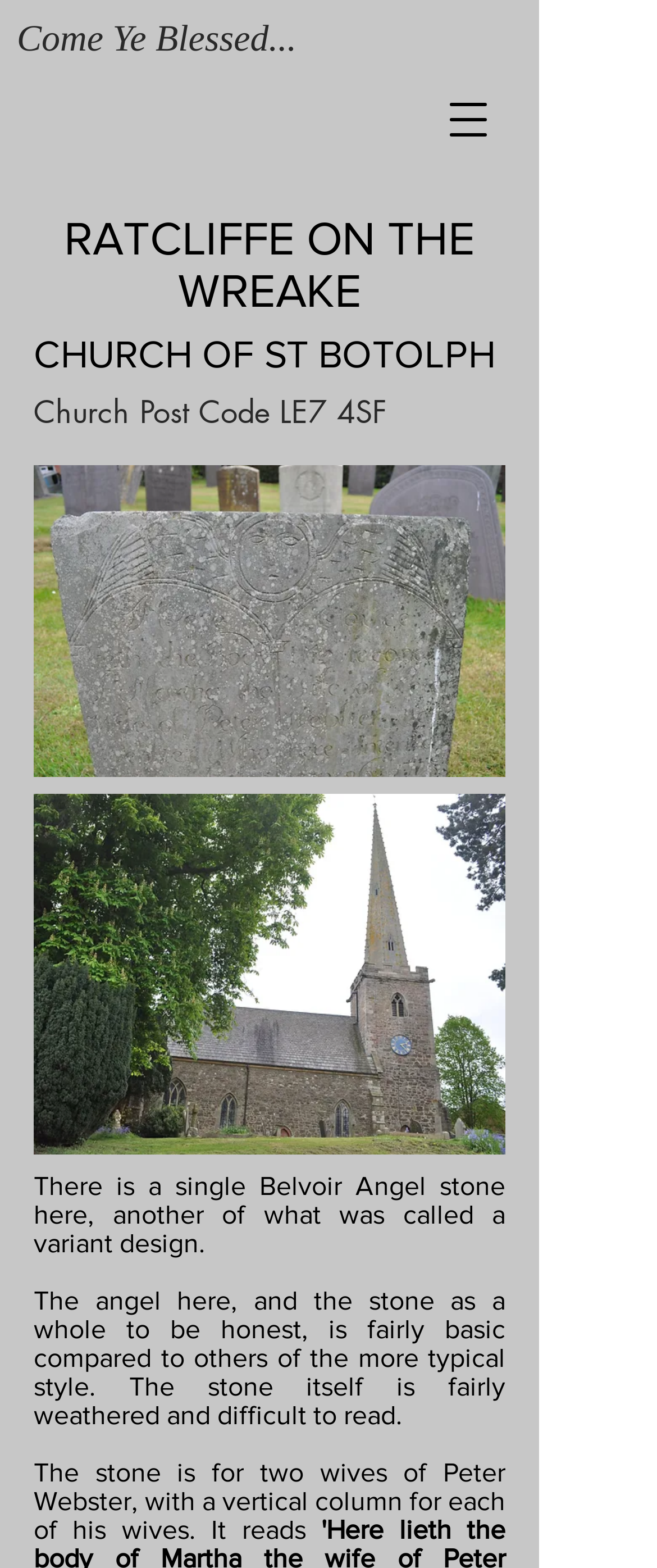Explain in detail what is displayed on the webpage.

The webpage is about a Belvoir Angel gravestone located in the church of St Botolph, Ratcliffe On The Wreake, Nottinghamshire. At the top right corner, there is a button to open a navigation menu. Below the button, there is a heading that reads "Come Ye Blessed..." followed by a series of headings that provide information about the location, including "RATCLIFFE ON THE WREAKE", "CHURCH OF ST BOTOLPH", and "Church Post Code LE7 4SF". 

To the right of these headings, there are two images of the Belvoir Angel gravestone, one above the other, taking up most of the vertical space. The top image is larger than the bottom one. 

Below the images, there are three paragraphs of text. The first paragraph describes the Belvoir Angel stone, mentioning that it is a variant design. The second paragraph compares the stone to others of a more typical style, noting that it is fairly basic and weathered. The third paragraph explains that the stone is dedicated to two wives of Peter Webster, with a vertical column for each wife, and provides a brief description of the inscription.